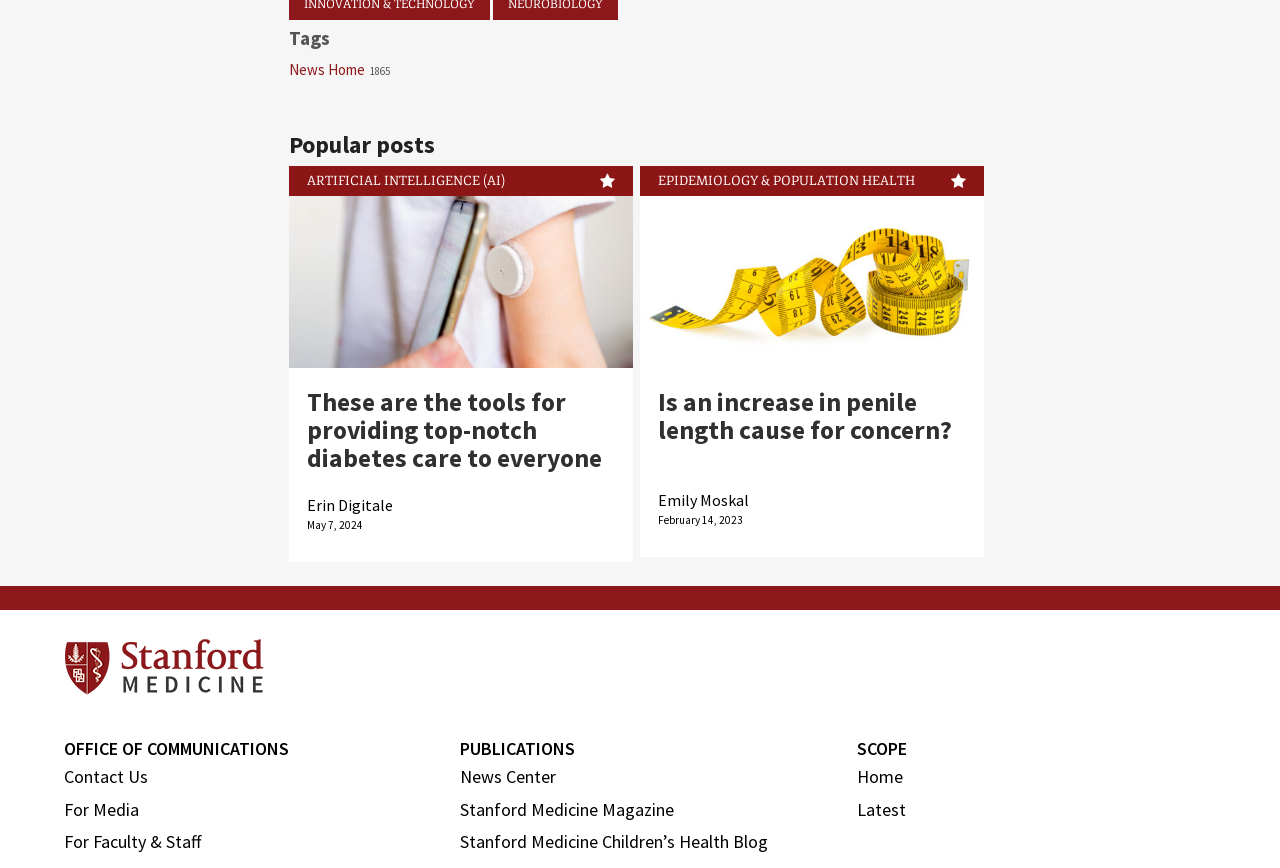Kindly determine the bounding box coordinates for the area that needs to be clicked to execute this instruction: "Check the author of the post 'Is an increase in penile length cause for concern?'".

[0.514, 0.564, 0.585, 0.587]